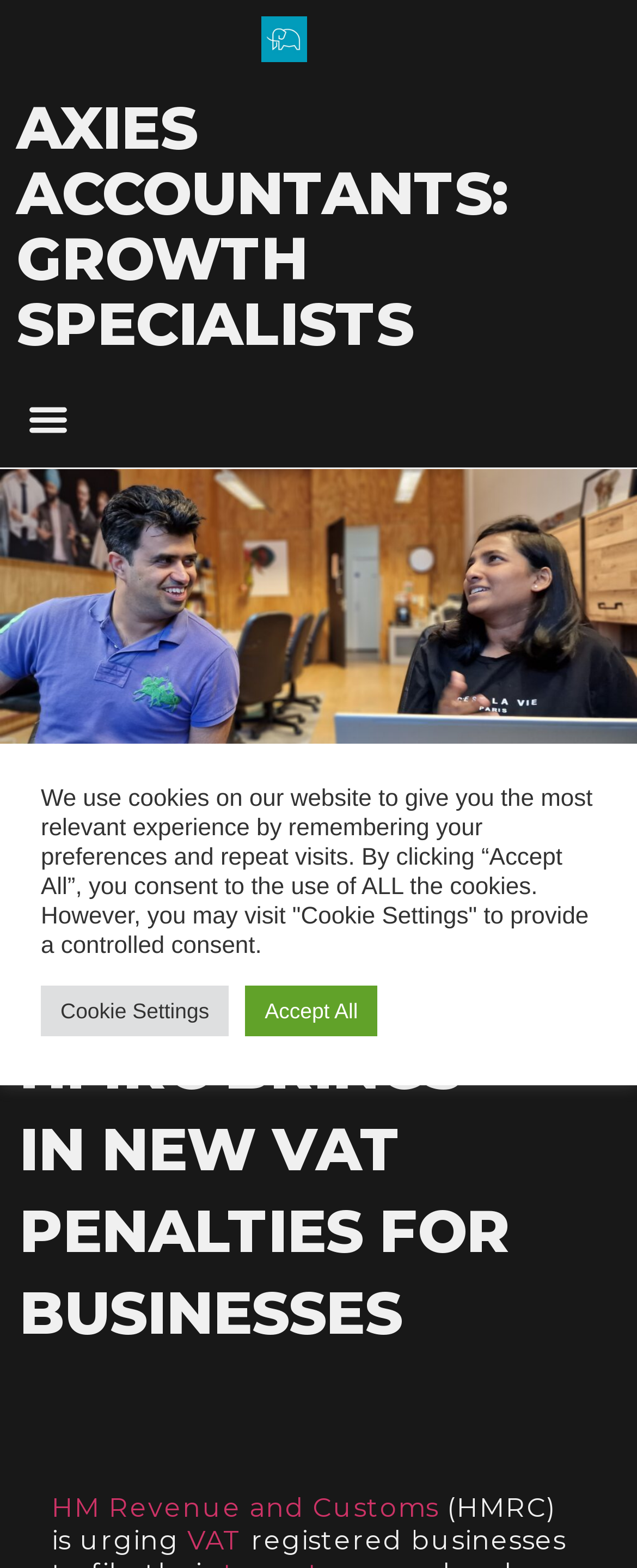Locate the bounding box coordinates of the area where you should click to accomplish the instruction: "Read about VAT".

[0.294, 0.972, 0.381, 0.992]